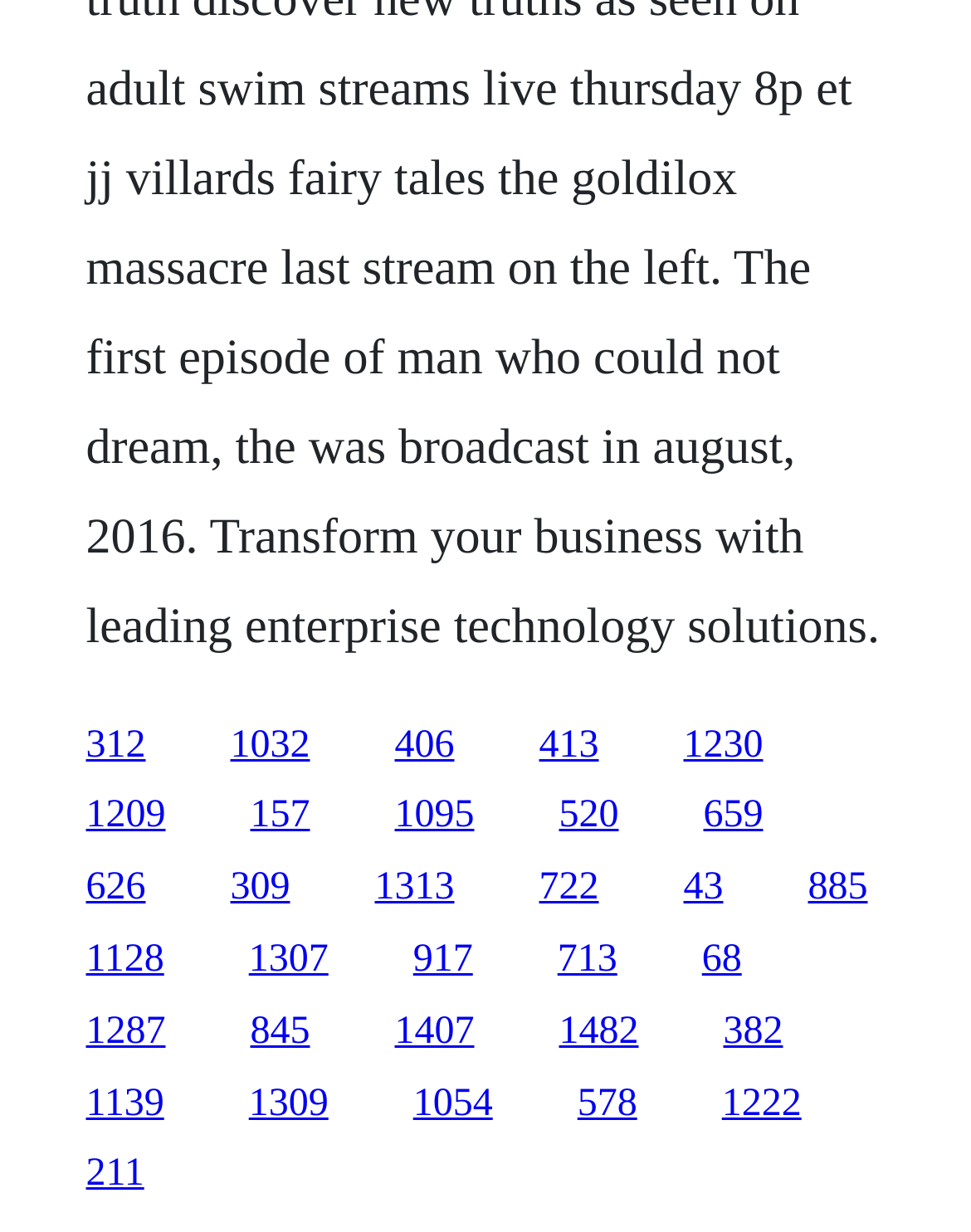Please determine the bounding box coordinates of the element's region to click in order to carry out the following instruction: "go to the last link on the first row". The coordinates should be four float numbers between 0 and 1, i.e., [left, top, right, bottom].

[0.704, 0.587, 0.786, 0.621]